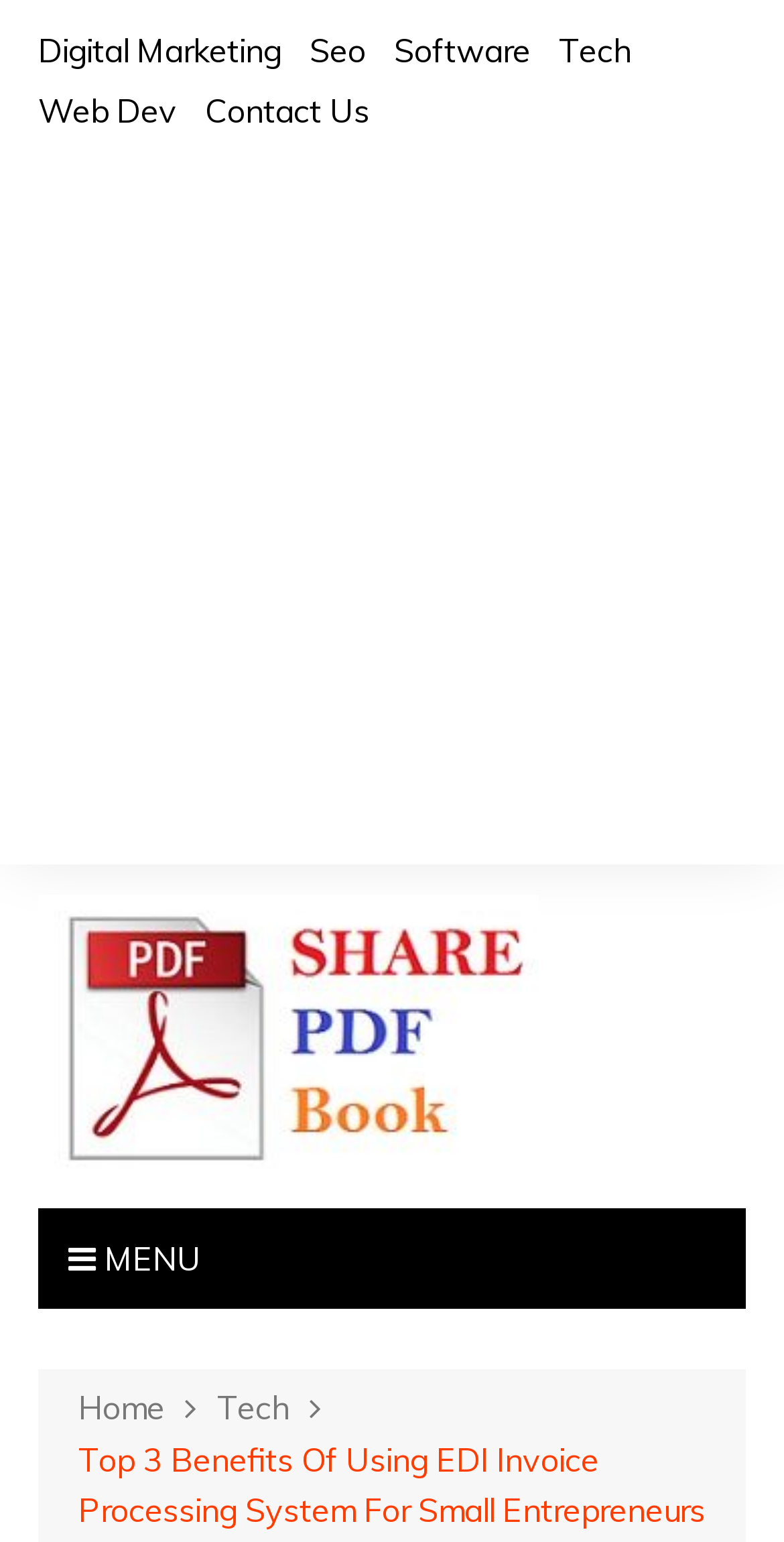How many links are there in the navigation breadcrumbs? Based on the image, give a response in one word or a short phrase.

3